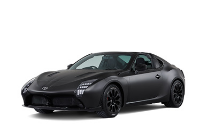Generate an elaborate caption for the image.

The image features the sleek and stylish GR HV SPORTS concept vehicle, showcasing a striking matte black exterior. This futuristic sports car exemplifies modern design with its aerodynamic curves and aggressive stance. Notable design elements include sharp LED headlights and subtle racing accents that highlight the vehicle’s performance-oriented nature. The GR HV SPORTS concept merges cutting-edge technology with an eye-catching aesthetic, making it a standout model that symbolizes the evolution of sports cars. Its front-engine and rear-wheel-drive configuration promises an exhilarating driving experience for enthusiasts.